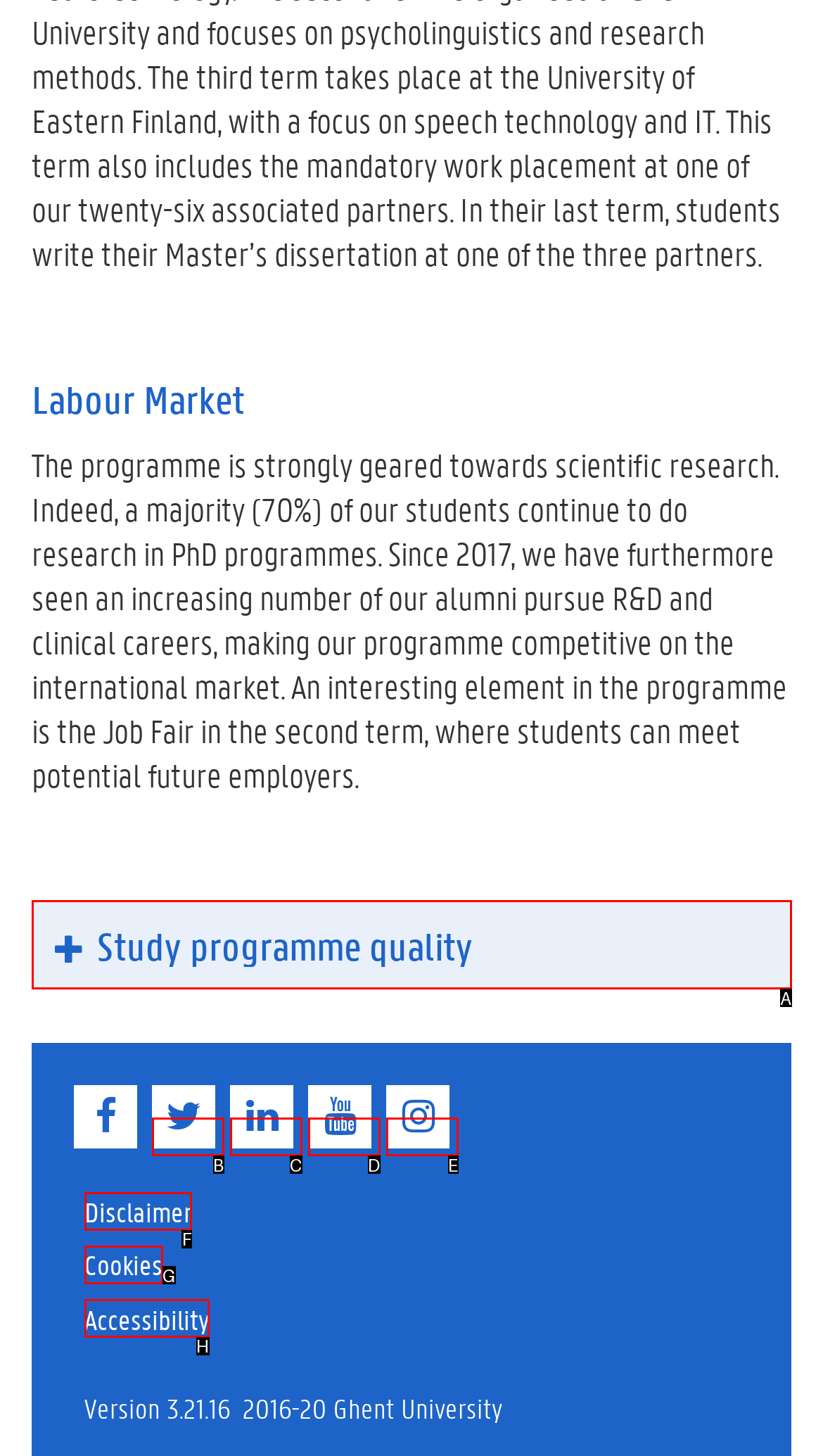Select the correct UI element to complete the task: Read the disclaimer
Please provide the letter of the chosen option.

F